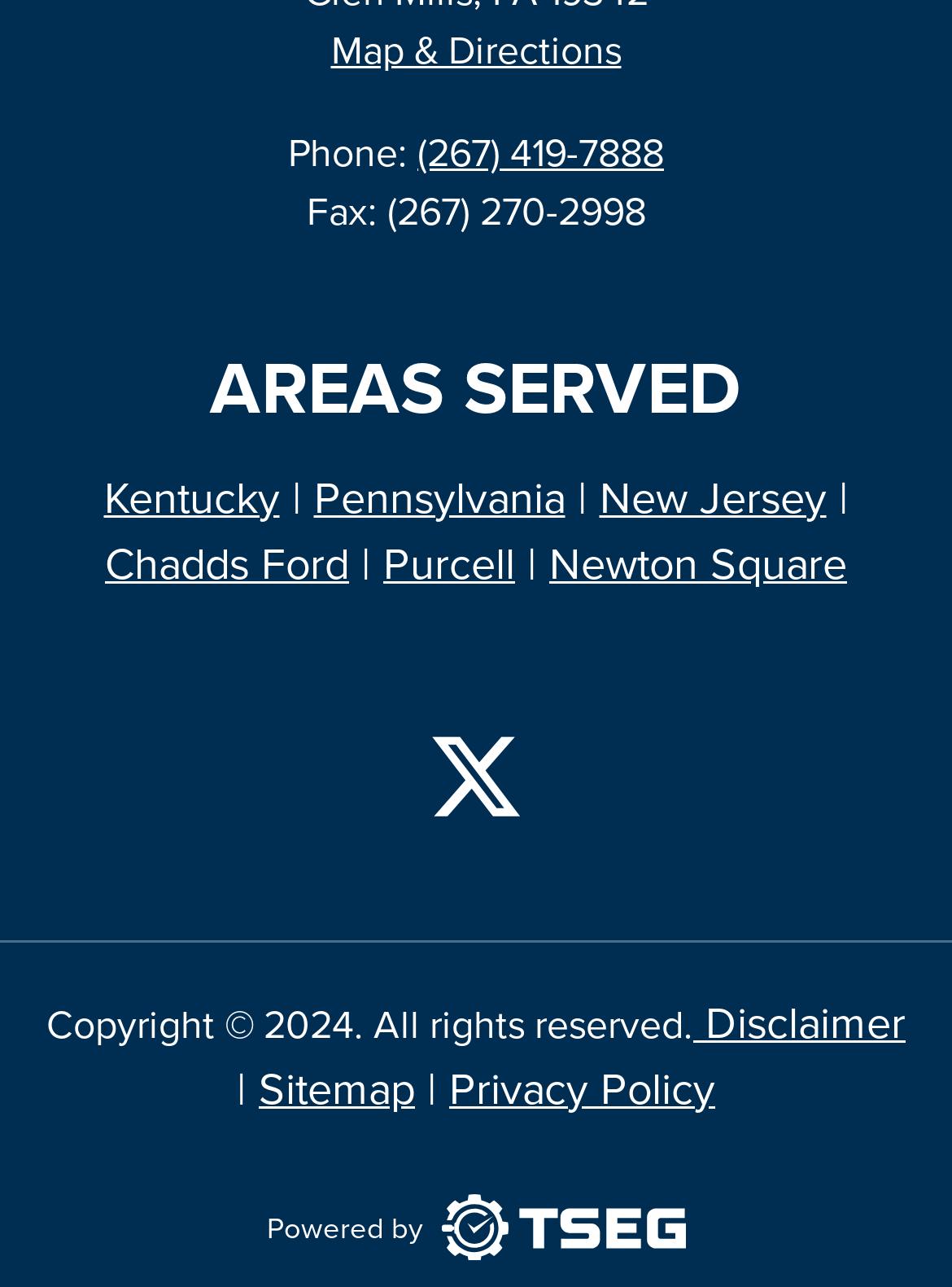What social media platform is linked?
Could you please answer the question thoroughly and with as much detail as possible?

The social media platform linked can be found in the bottom section of the webpage, which is an image element with a Twitter icon.